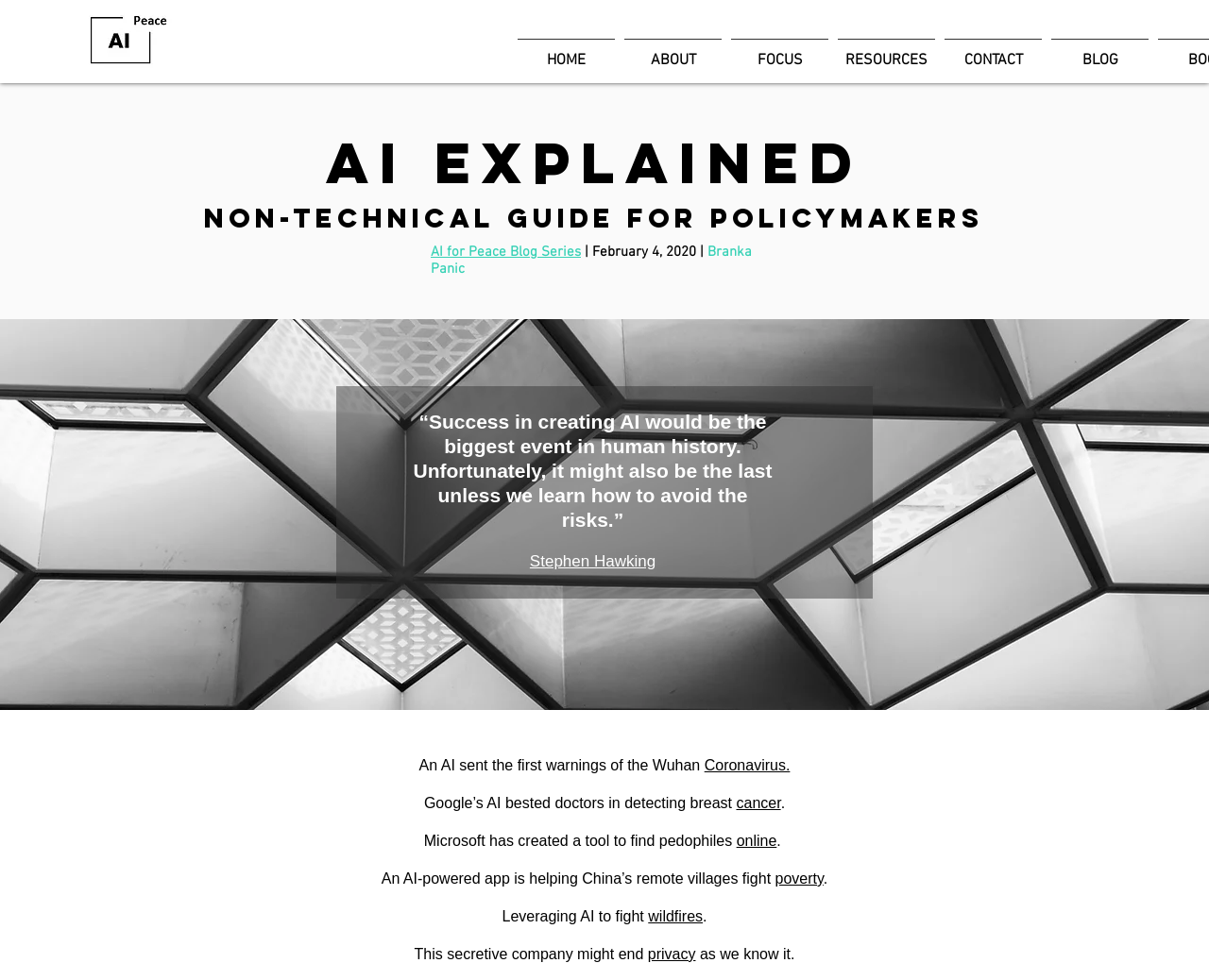Please examine the image and answer the question with a detailed explanation:
How many news articles are there?

I counted the number of news articles on the page, which are 'An AI sent the first warnings of the Wuhan Coronavirus.', 'Google’s AI bested doctors in detecting breast cancer', 'Microsoft has created a tool to find pedophiles online', 'An AI-powered app is helping China’s remote villages fight poverty', 'Leveraging AI to fight wildfires', and 'This secretive company might end privacy as we know it'.